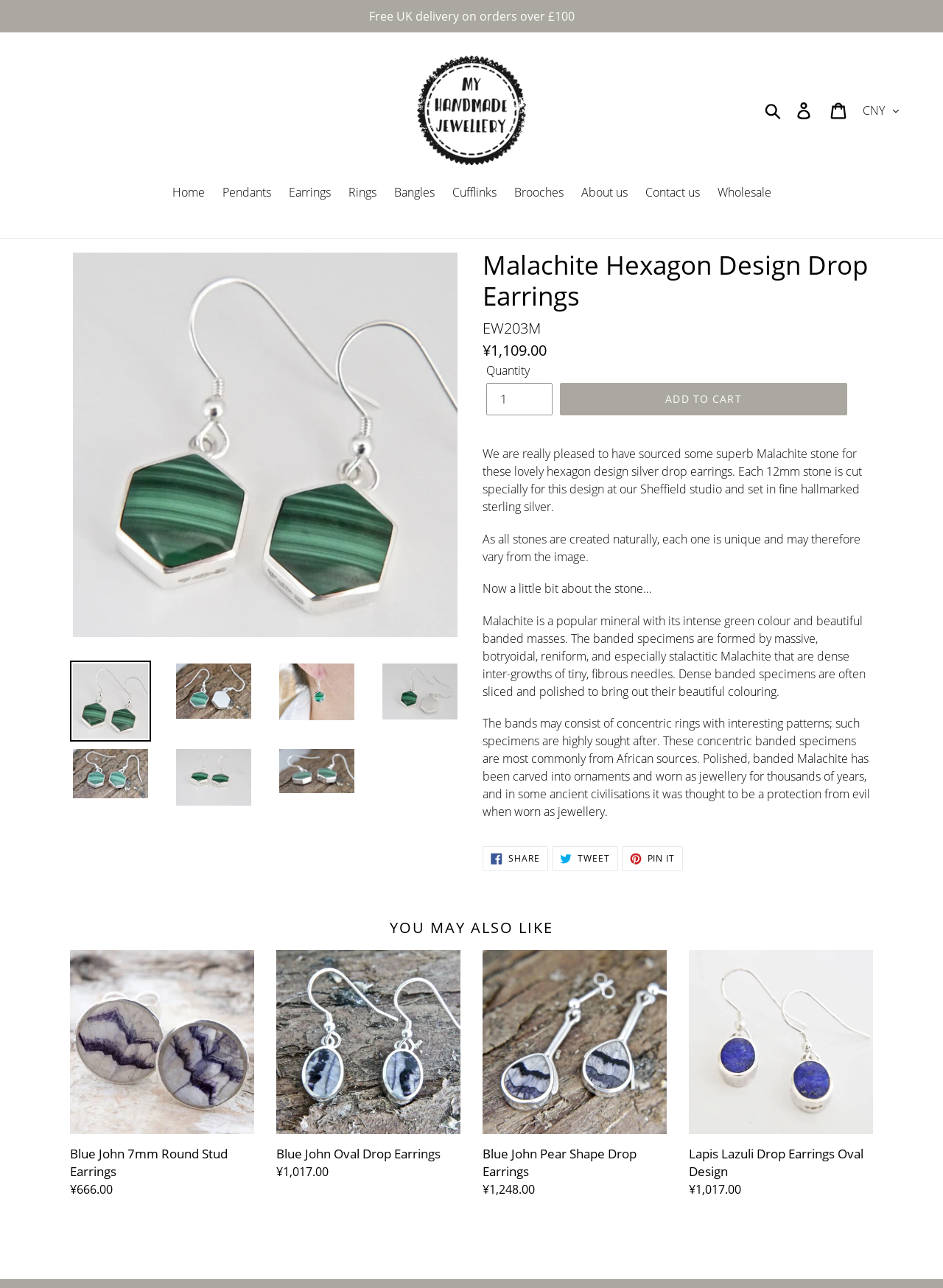Find and specify the bounding box coordinates that correspond to the clickable region for the instruction: "Click the 'Search' button".

[0.806, 0.077, 0.835, 0.093]